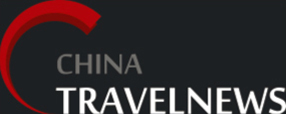Break down the image and describe each part extensively.

The image features the logo of "China TravelNews," characterized by a modern and professional design. The logo includes a stylized red letter "C" that is seamlessly integrated with the text. Below the "C," the words "CHINA" and "TRAVELNEWS" are presented in a clean and bold font, emphasizing a focus on travel-related news and insights specifically pertaining to China. The background is a dark shade, which contrasts effectively with the red and white elements of the logo, making it visually striking and easily recognizable. This branding reflects the organization's commitment to providing timely and relevant updates in the travel sector.